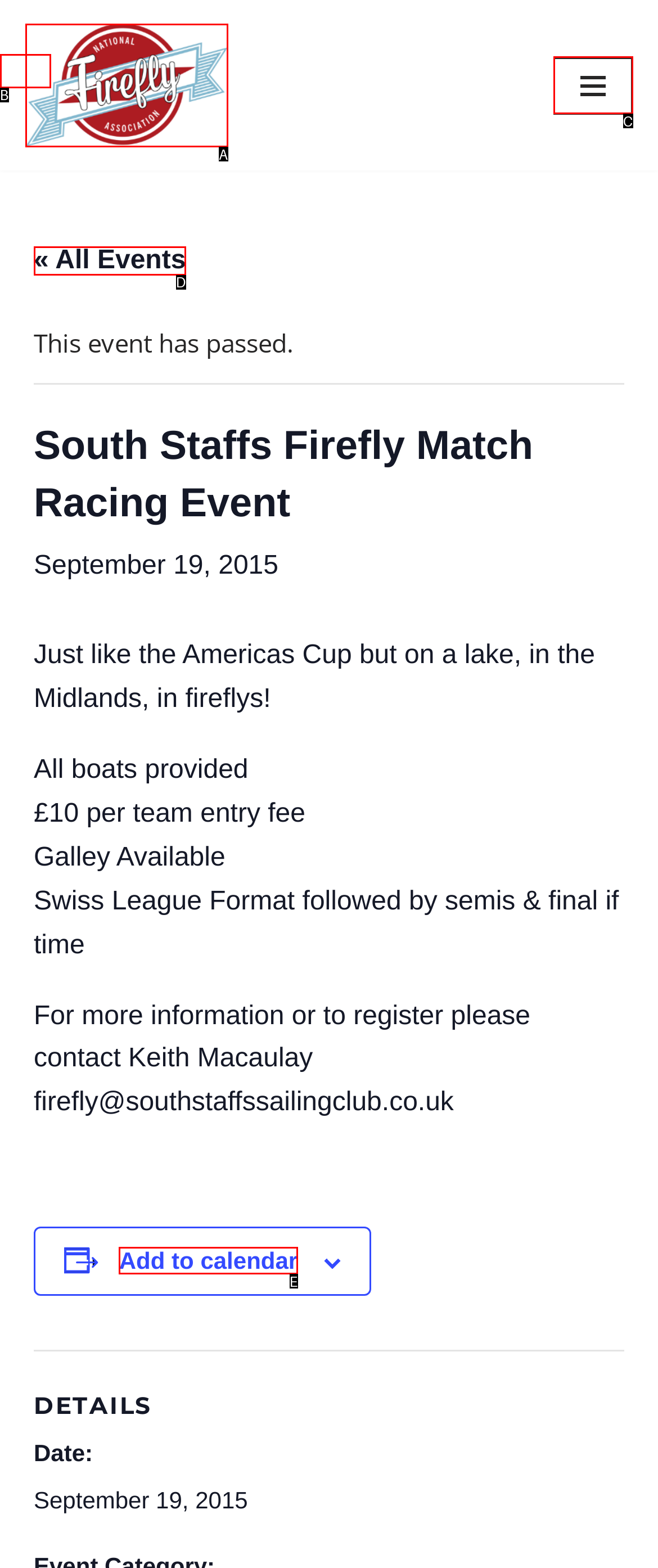Identify the letter that best matches this UI element description: Add to calendar
Answer with the letter from the given options.

E